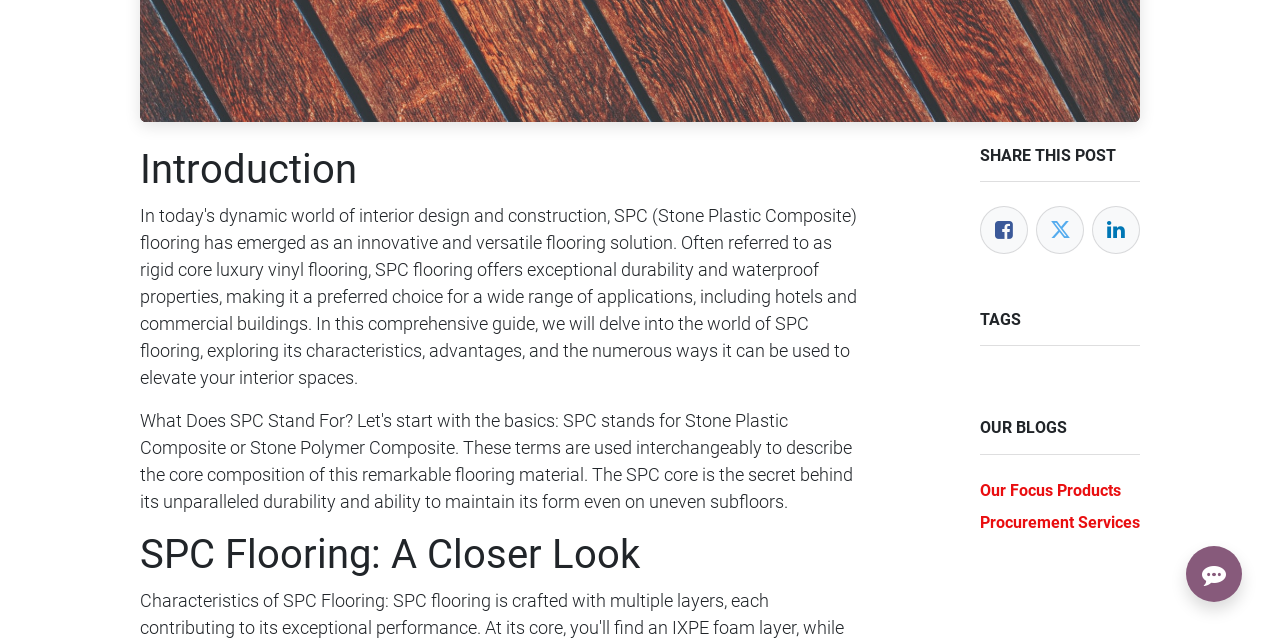Identify the bounding box coordinates of the HTML element based on this description: "NOV18".

None